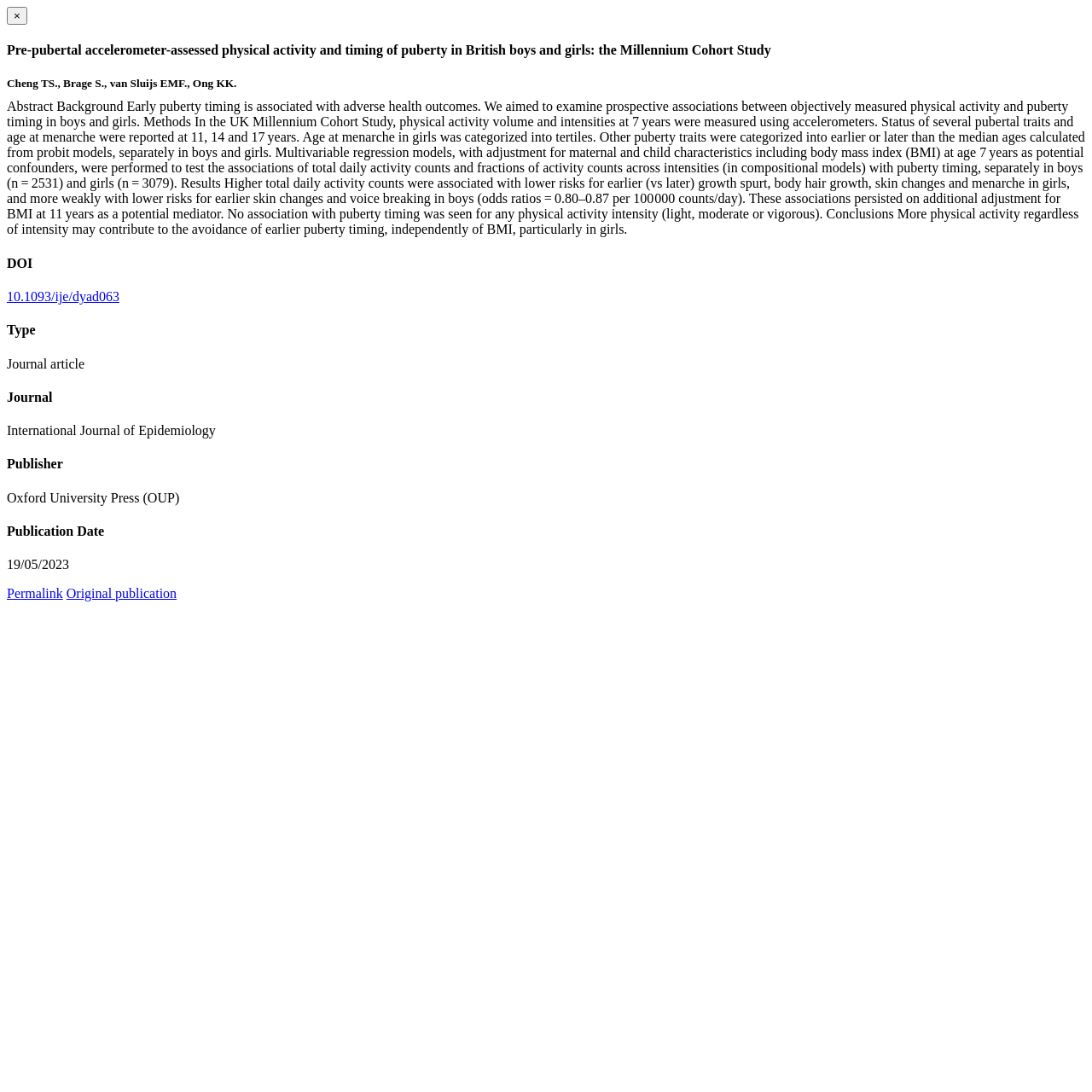Look at the image and write a detailed answer to the question: 
What is the title of the research paper?

I determined the title of the research paper by looking at the heading element with the text 'Pre-pubertal accelerometer-assessed physical activity and timing of puberty in British boys and girls' which is located at the top of the webpage.